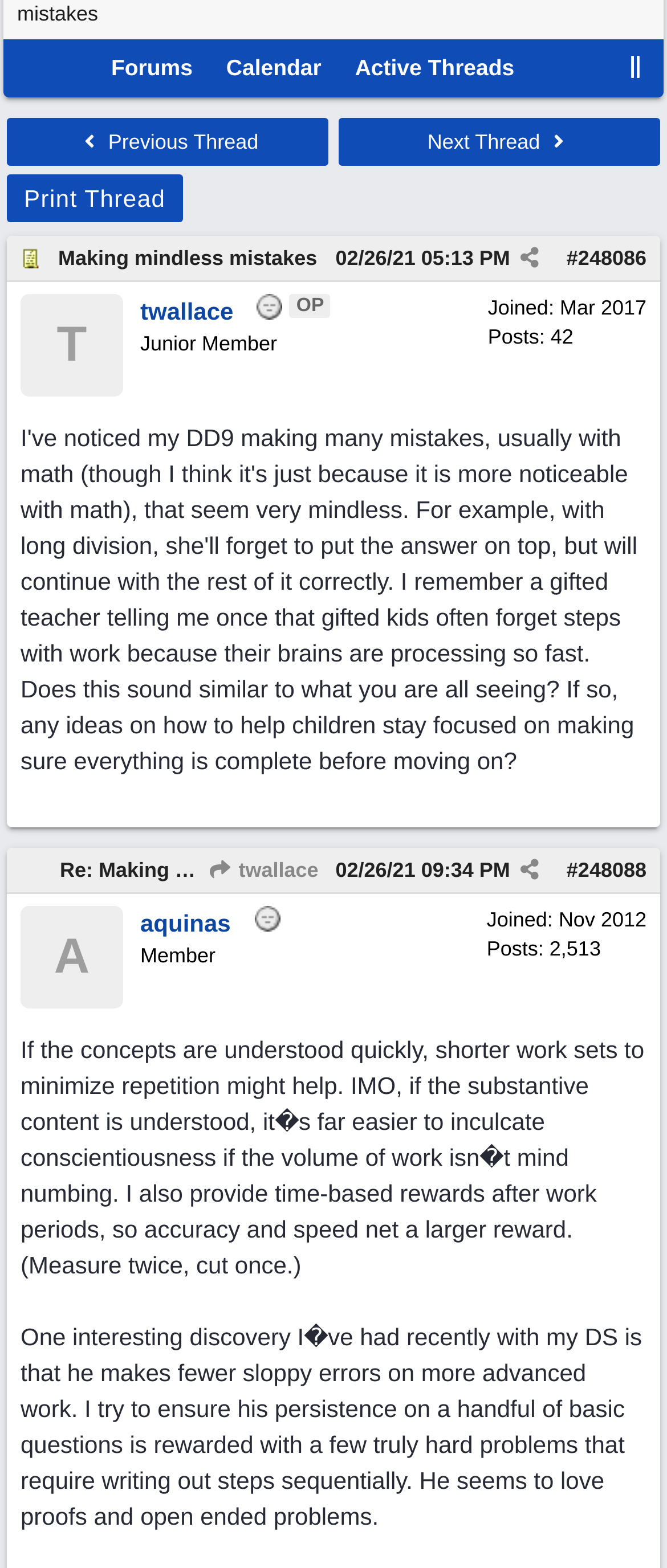Please specify the bounding box coordinates in the format (top-left x, top-left y, bottom-right x, bottom-right y), with values ranging from 0 to 1. Identify the bounding box for the UI component described as follows: Print Thread

[0.01, 0.111, 0.274, 0.142]